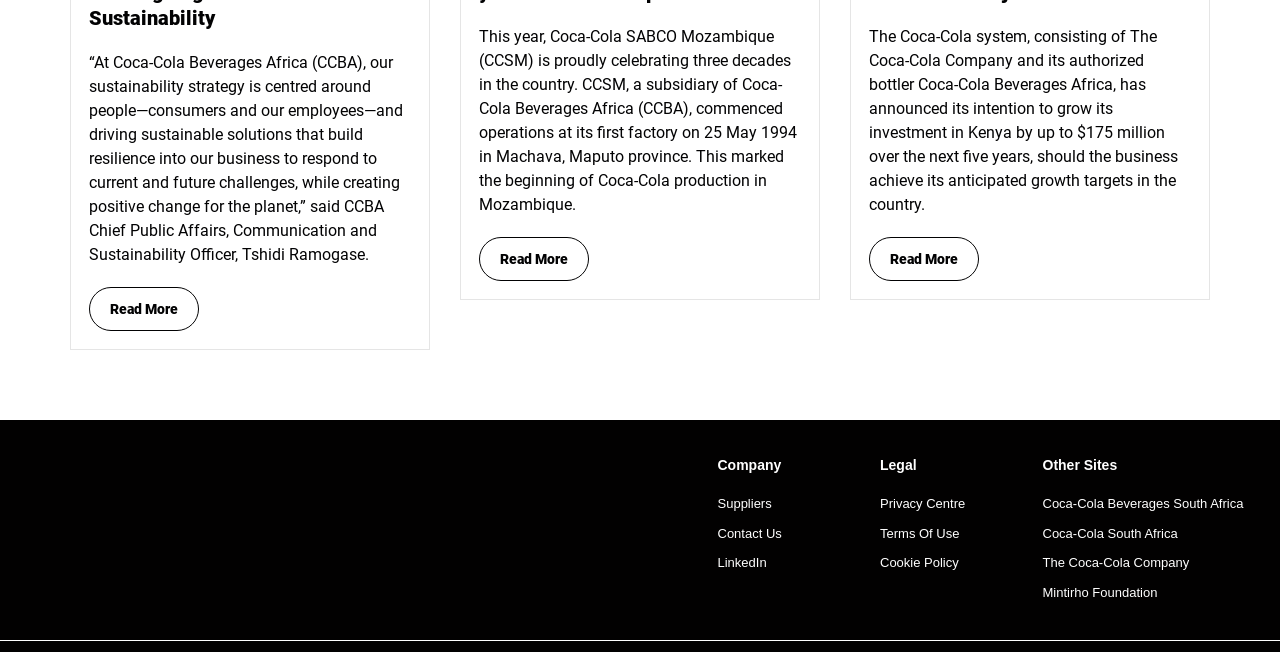What is the name of the officer quoted in the first paragraph?
Answer the question with a thorough and detailed explanation.

The first paragraph quotes CCBA Chief Public Affairs, Communication and Sustainability Officer, Tshidi Ramogase, discussing the company's sustainability strategy.